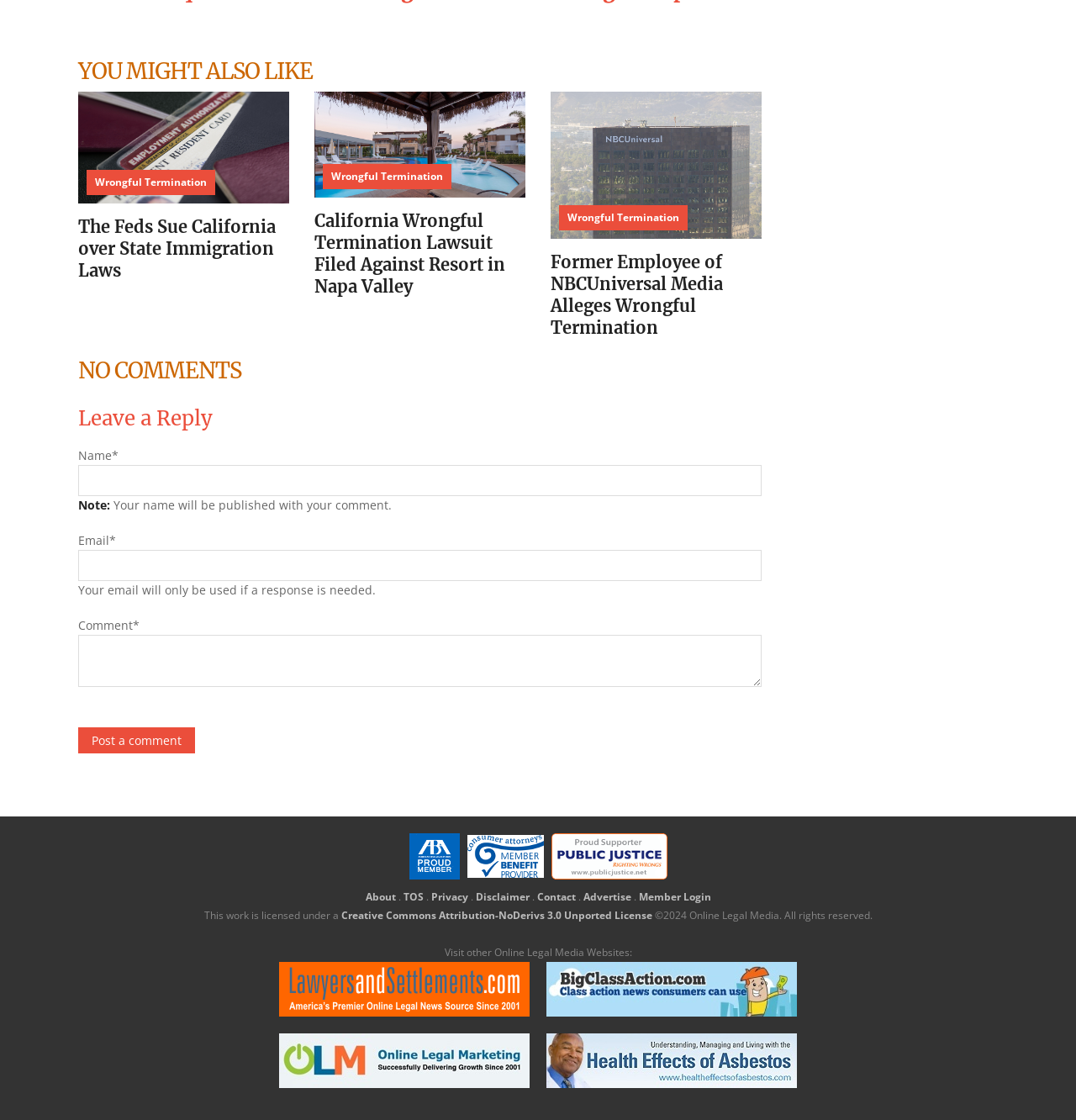Please identify the bounding box coordinates of the clickable area that will fulfill the following instruction: "Click on the 'Wrongful Termination' link". The coordinates should be in the format of four float numbers between 0 and 1, i.e., [left, top, right, bottom].

[0.089, 0.156, 0.192, 0.169]